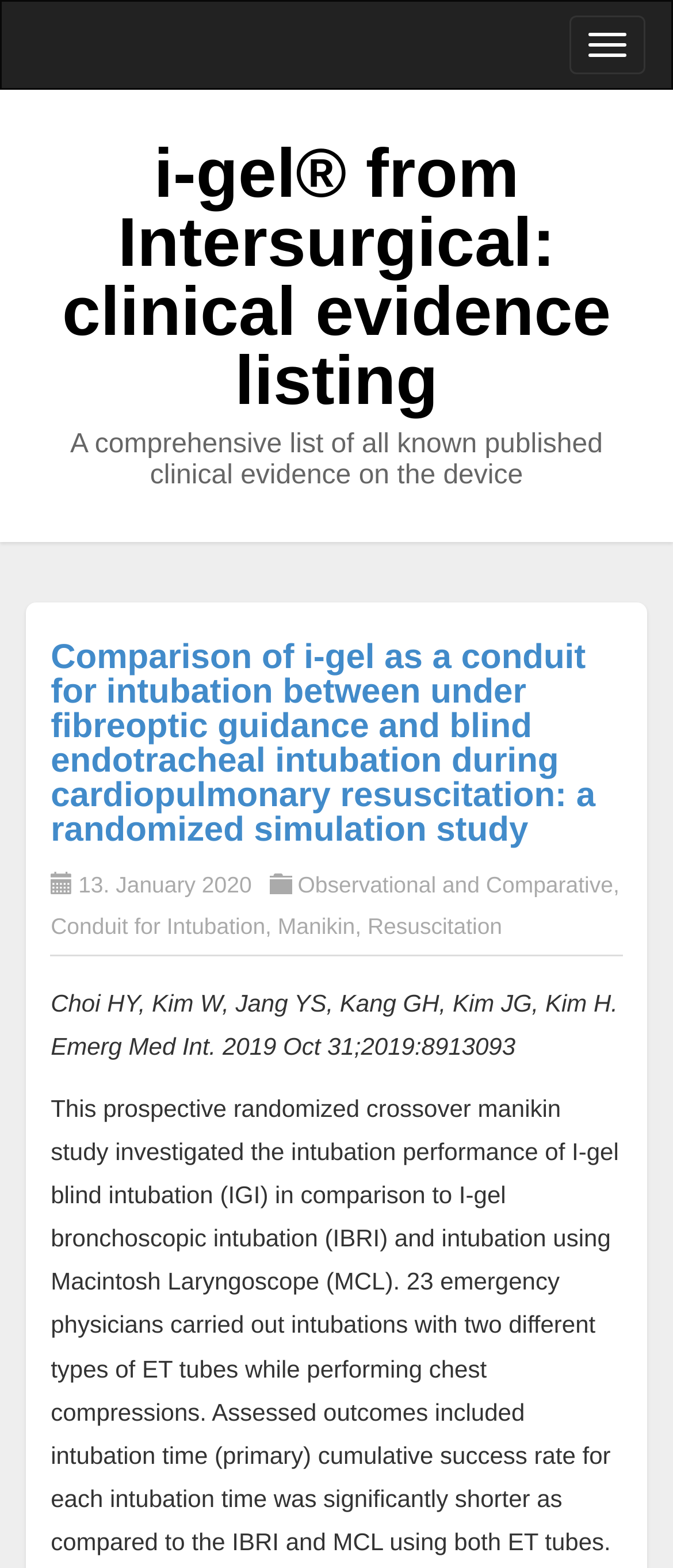Using the element description provided, determine the bounding box coordinates in the format (top-left x, top-left y, bottom-right x, bottom-right y). Ensure that all values are floating point numbers between 0 and 1. Element description: Resuscitation

[0.546, 0.582, 0.746, 0.599]